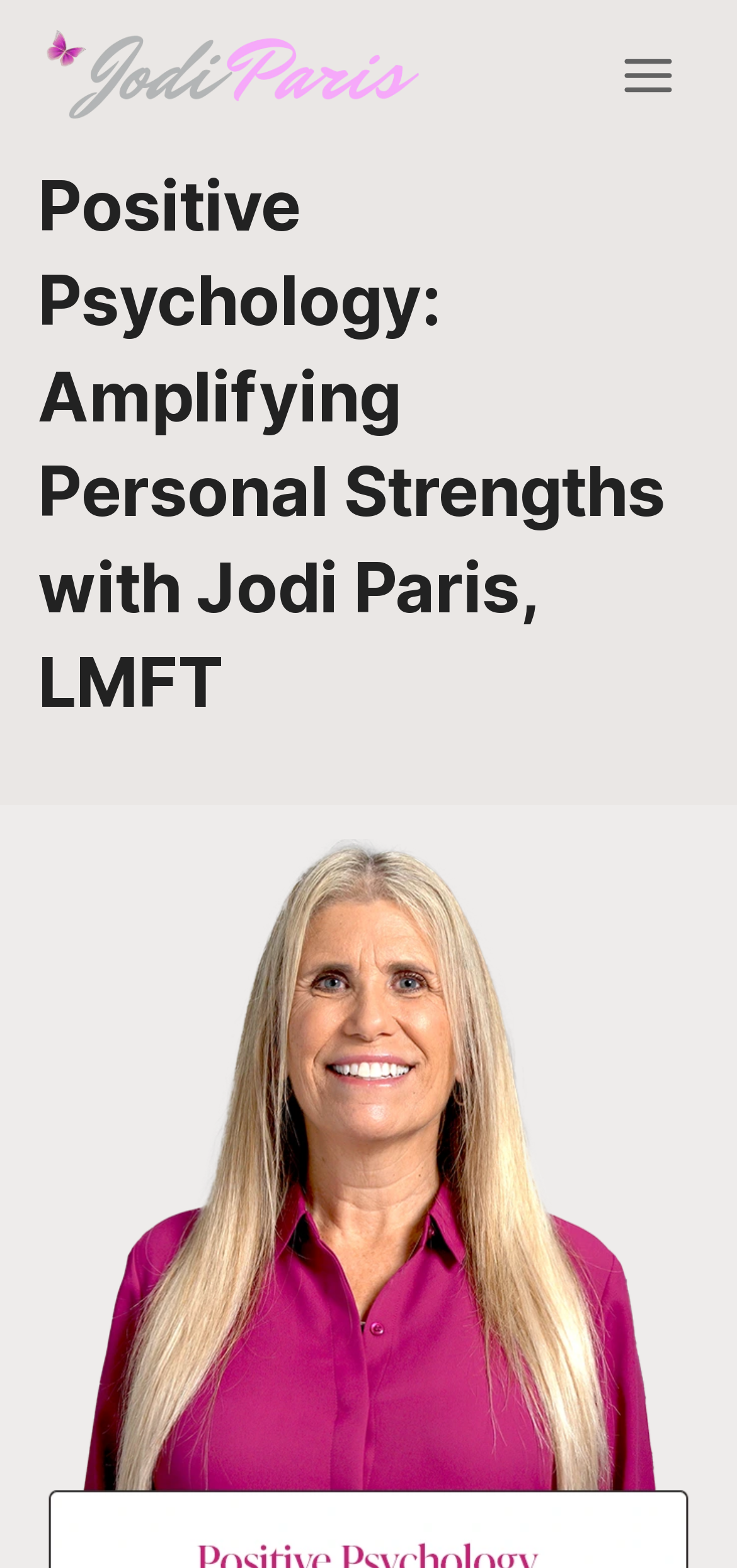For the given element description alt="Jodi Paris Website Logo", determine the bounding box coordinates of the UI element. The coordinates should follow the format (top-left x, top-left y, bottom-right x, bottom-right y) and be within the range of 0 to 1.

[0.062, 0.016, 0.574, 0.081]